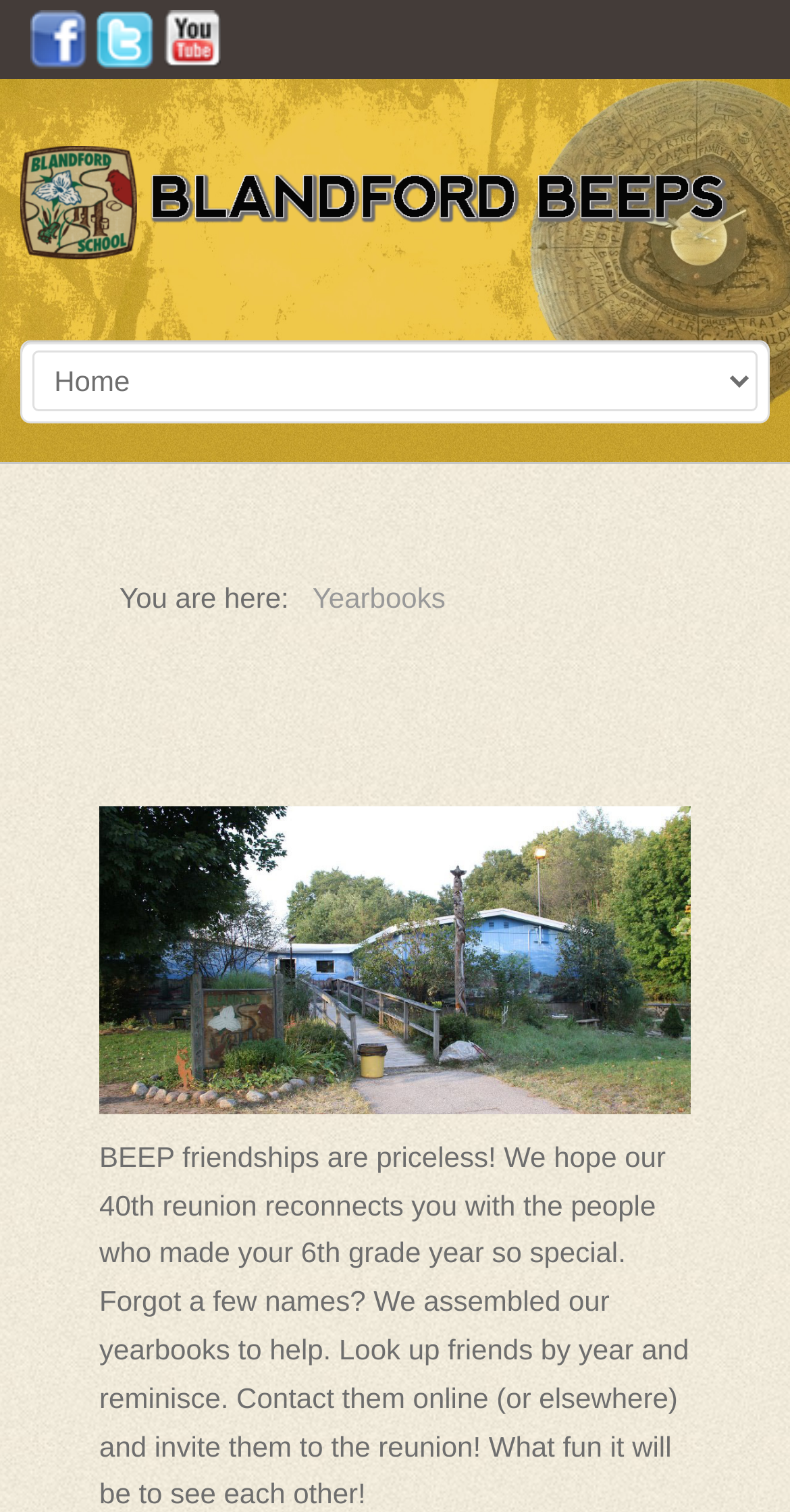Calculate the bounding box coordinates of the UI element given the description: "alt="facebook"".

[0.038, 0.014, 0.11, 0.035]